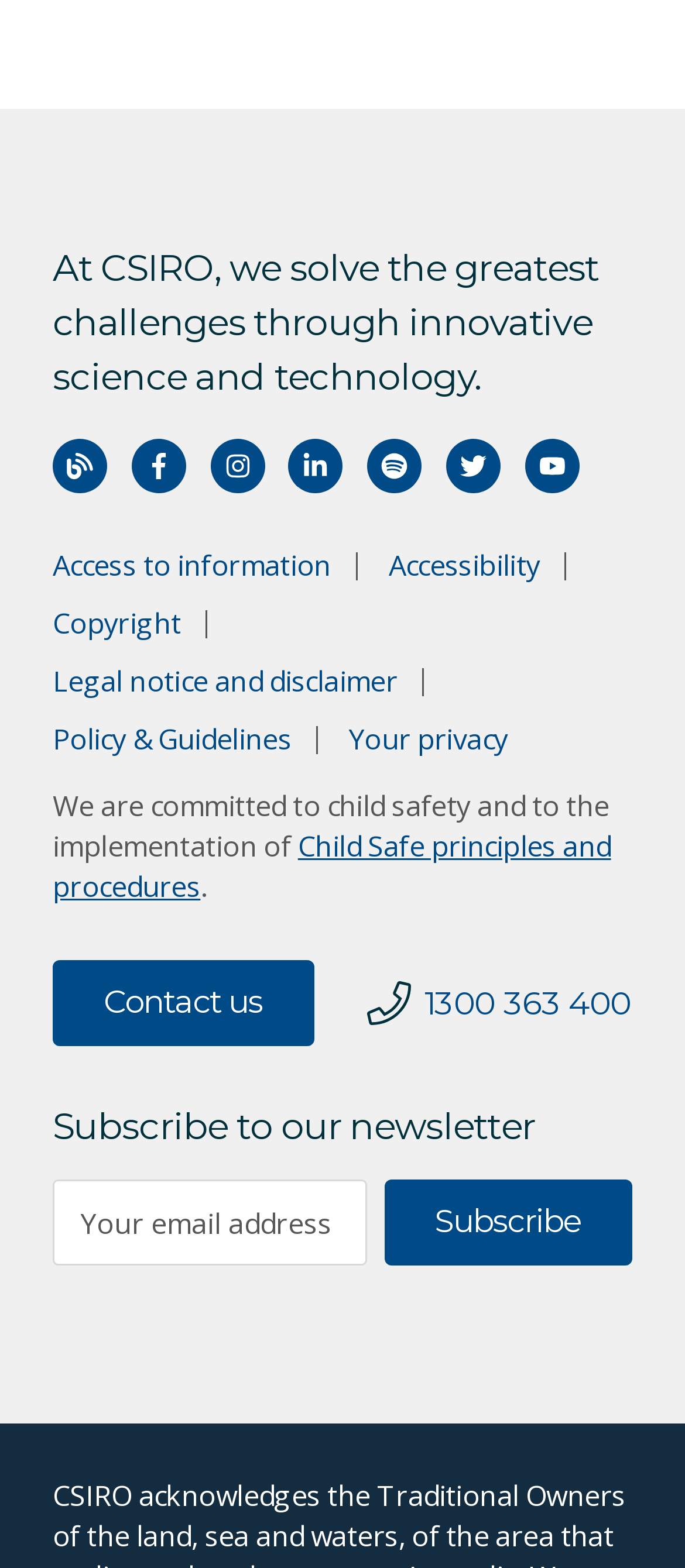Identify the bounding box coordinates of the area that should be clicked in order to complete the given instruction: "Contact us". The bounding box coordinates should be four float numbers between 0 and 1, i.e., [left, top, right, bottom].

[0.077, 0.612, 0.458, 0.667]